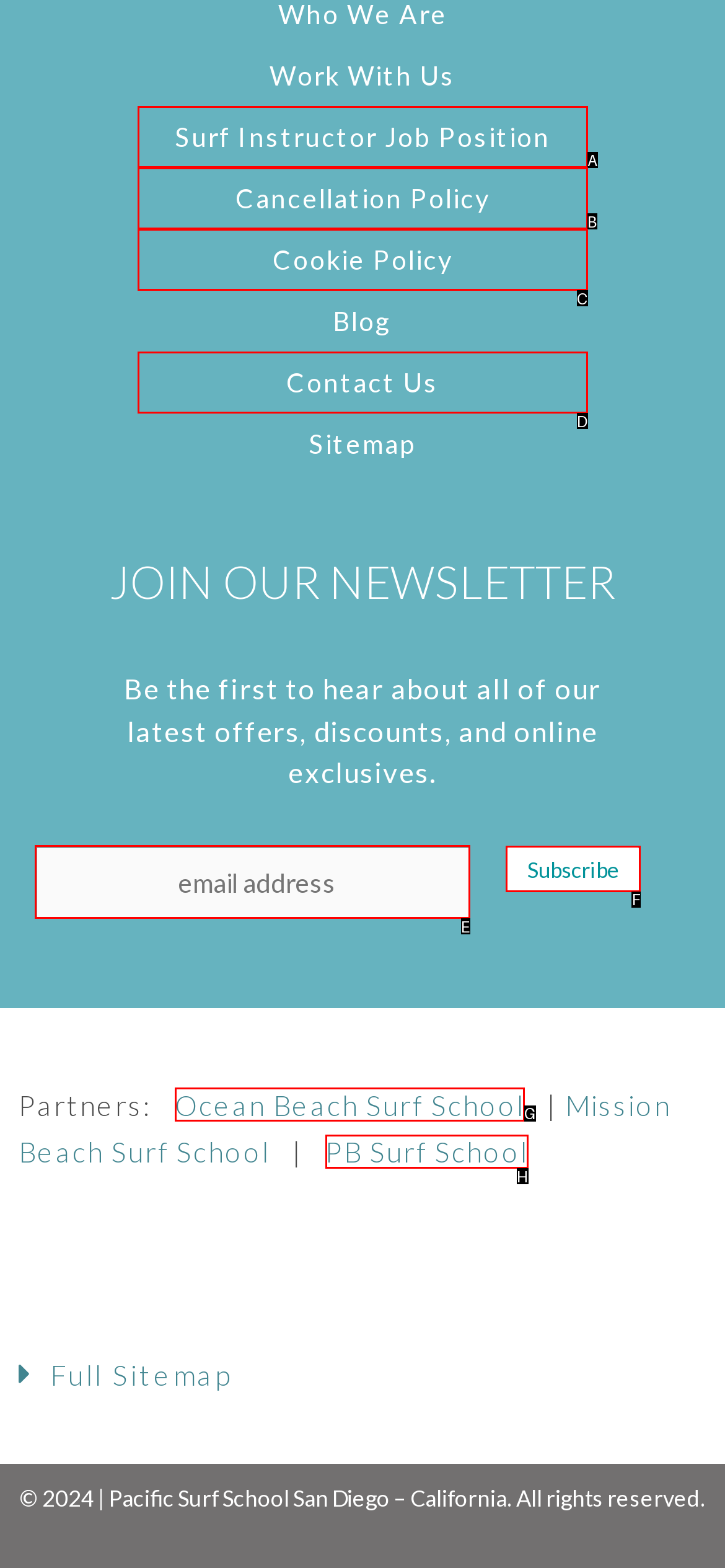Select the HTML element that needs to be clicked to perform the task: Subscribe to the newsletter. Reply with the letter of the chosen option.

E